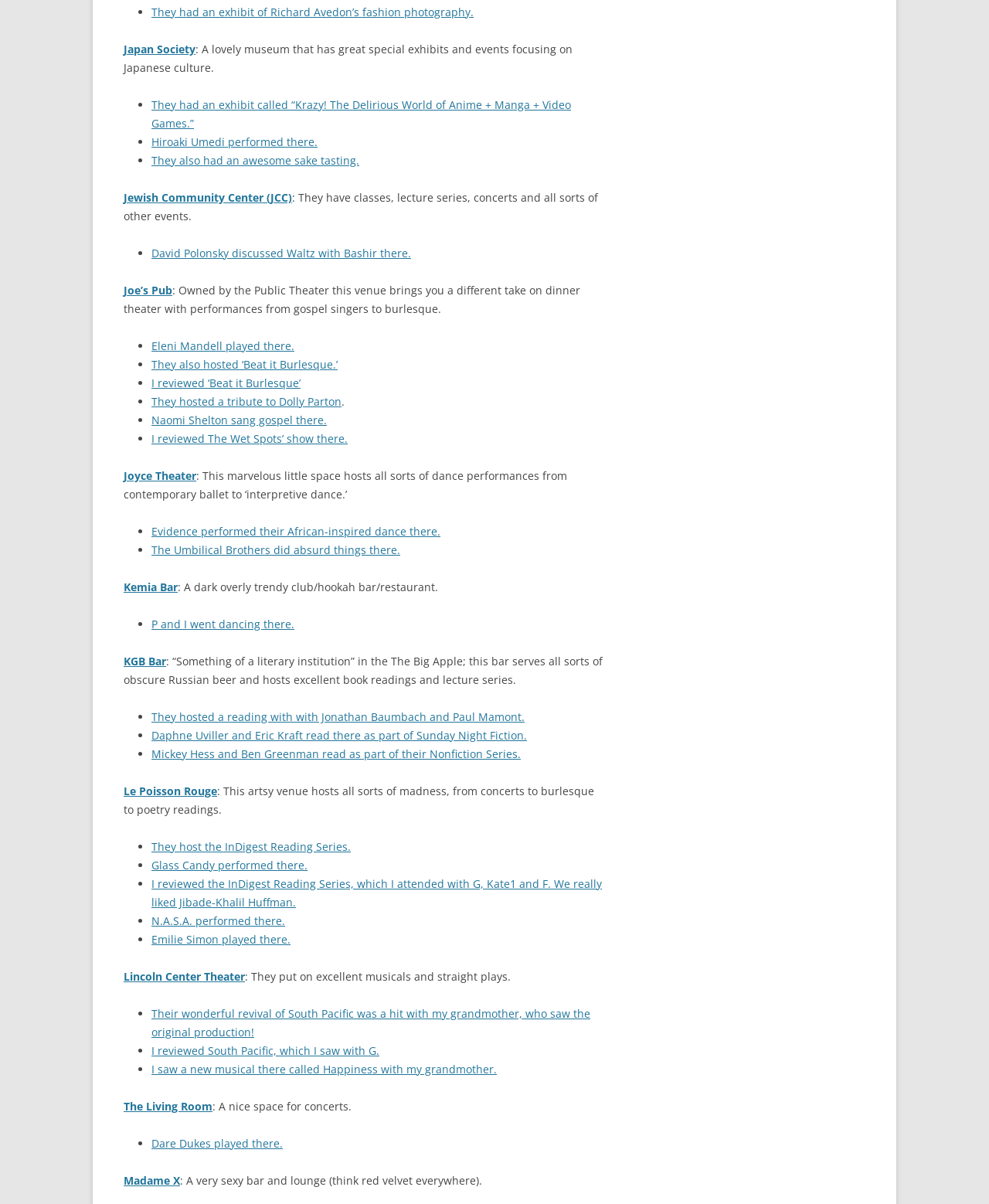What type of beer does KGB Bar serve?
Give a one-word or short-phrase answer derived from the screenshot.

Russian beer